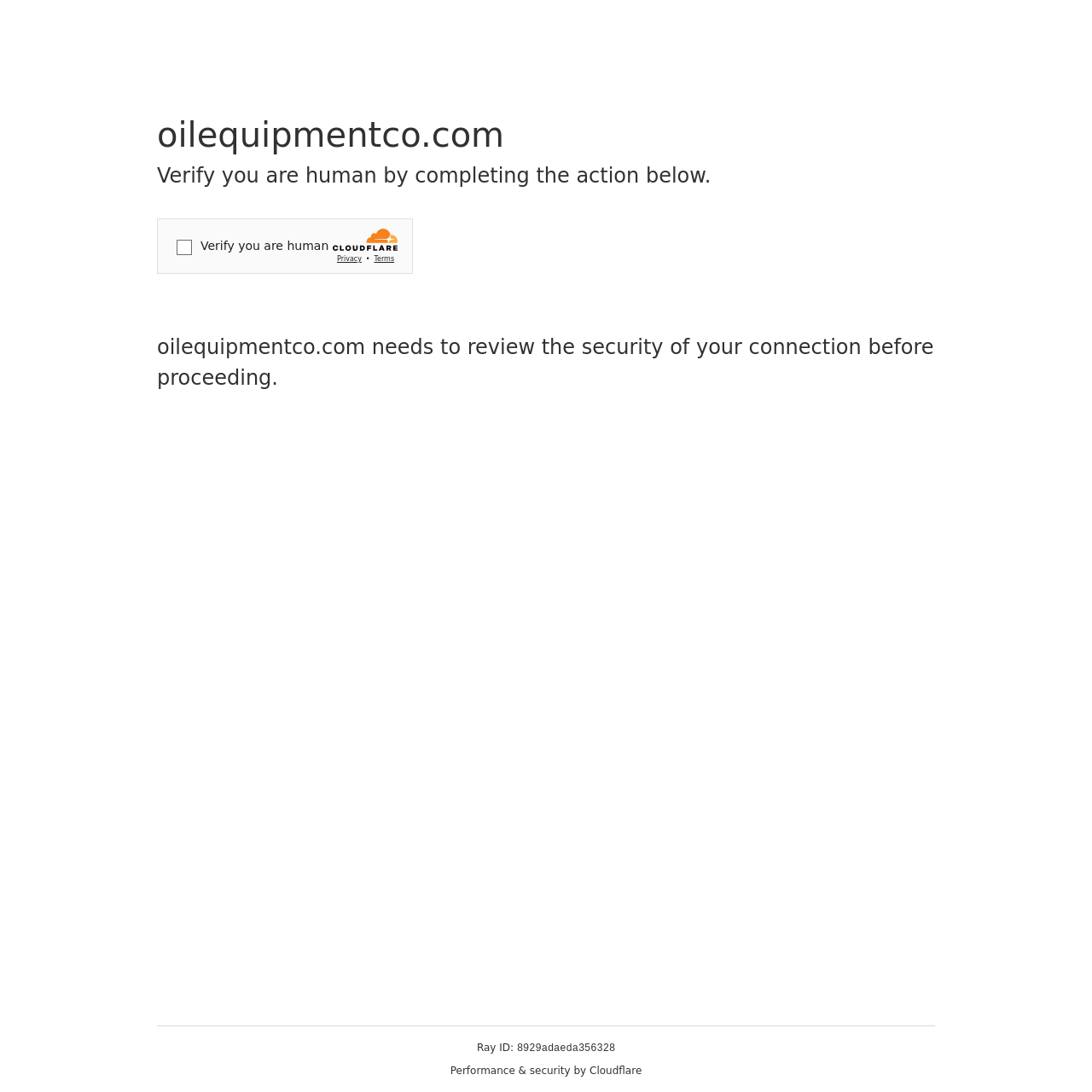What company is providing performance and security services?
Refer to the image and provide a one-word or short phrase answer.

Cloudflare